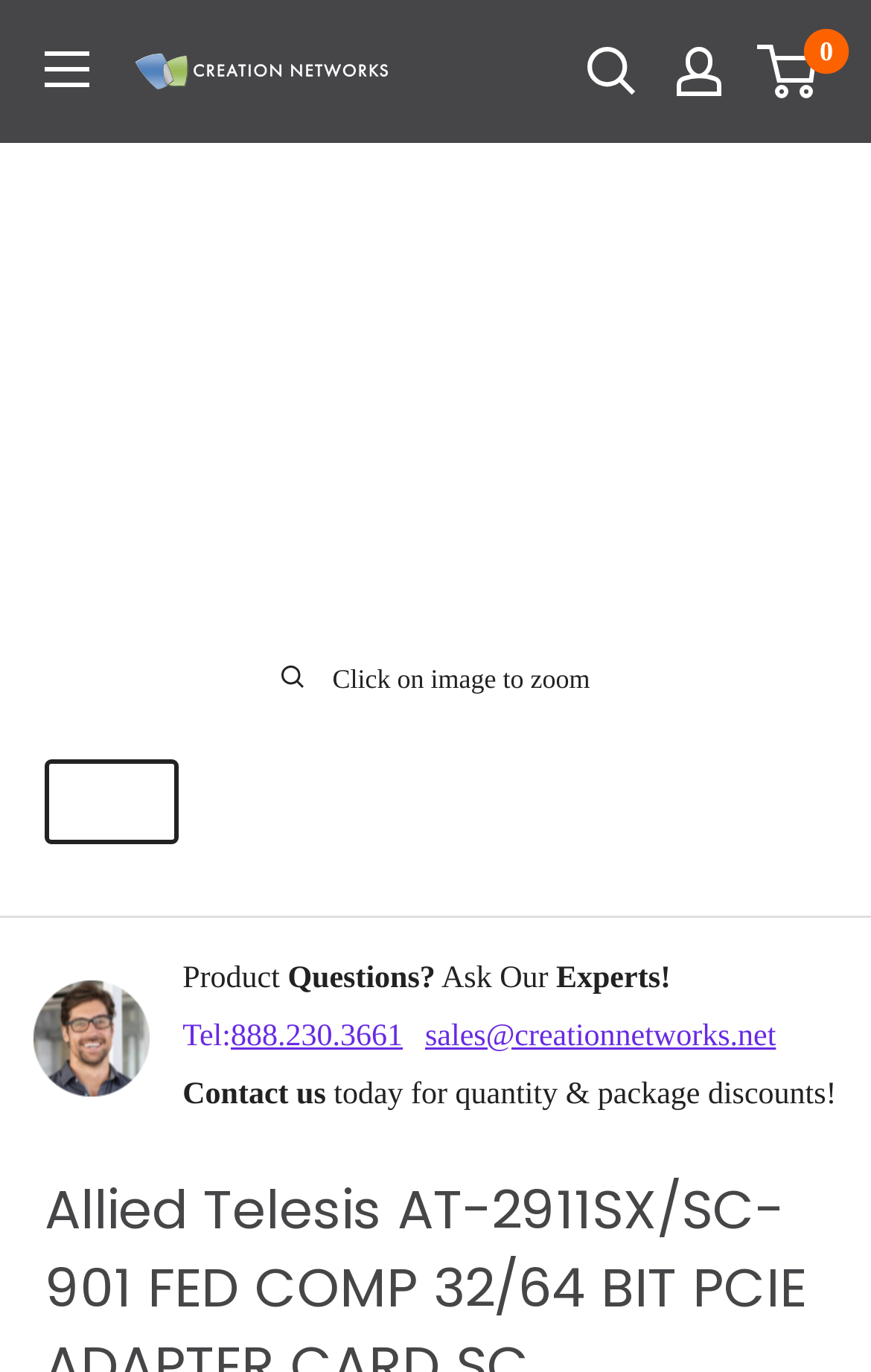What is the company name of the website?
Using the image, answer in one word or phrase.

Creation Networks